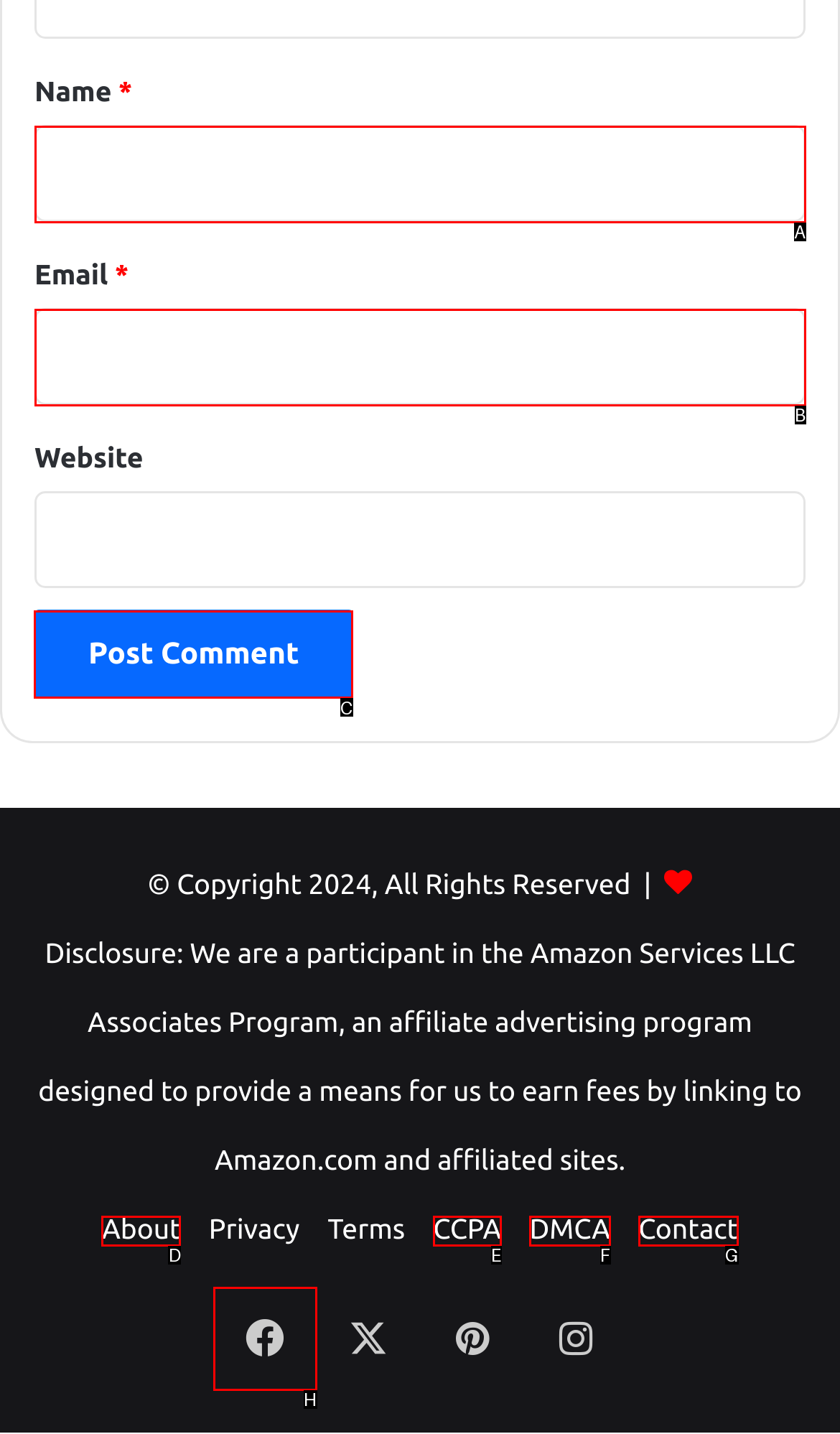Indicate which red-bounded element should be clicked to perform the task: Click the Post Comment button Answer with the letter of the correct option.

C